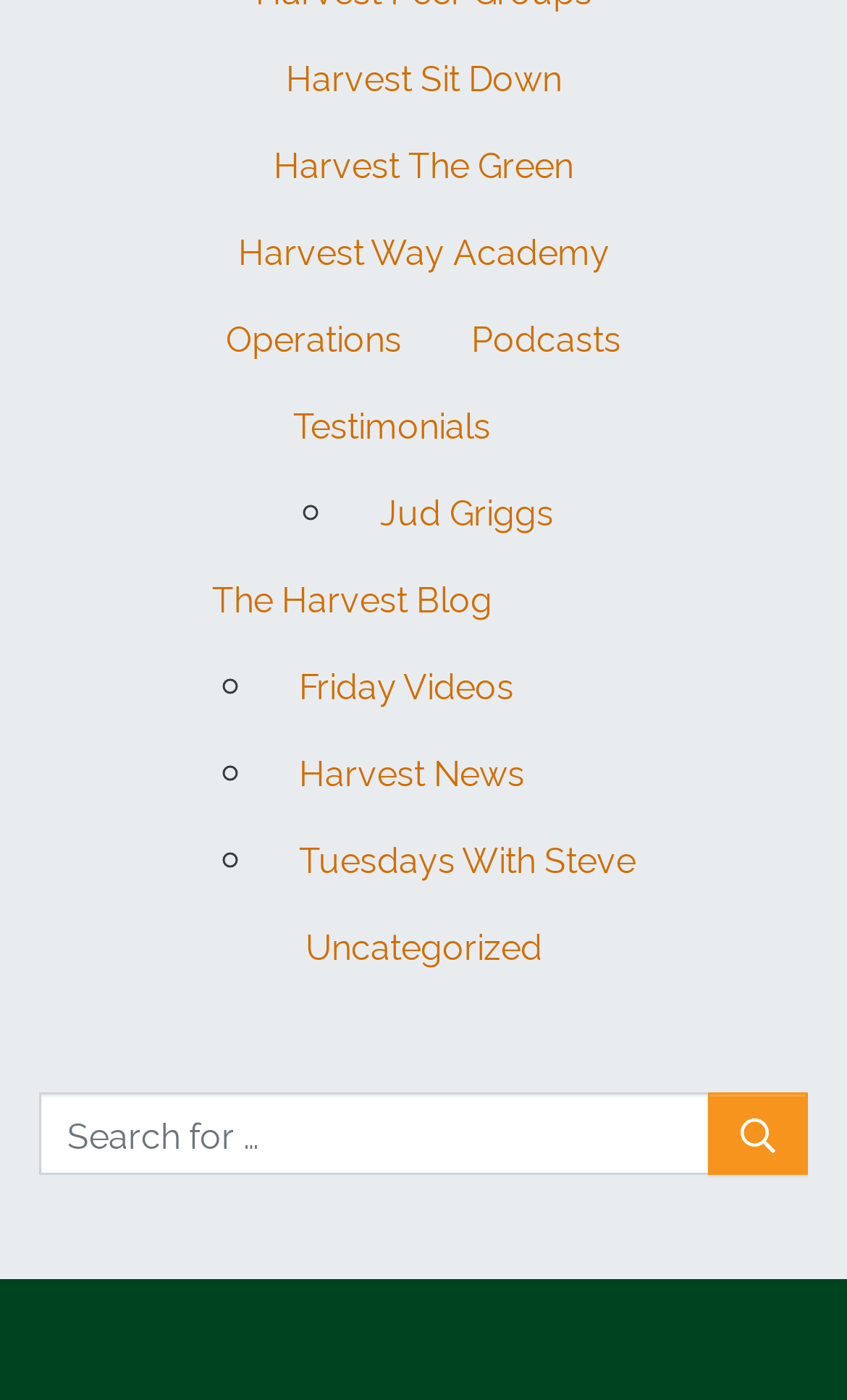Use a single word or phrase to answer this question: 
What is the text on the search button?

 Search